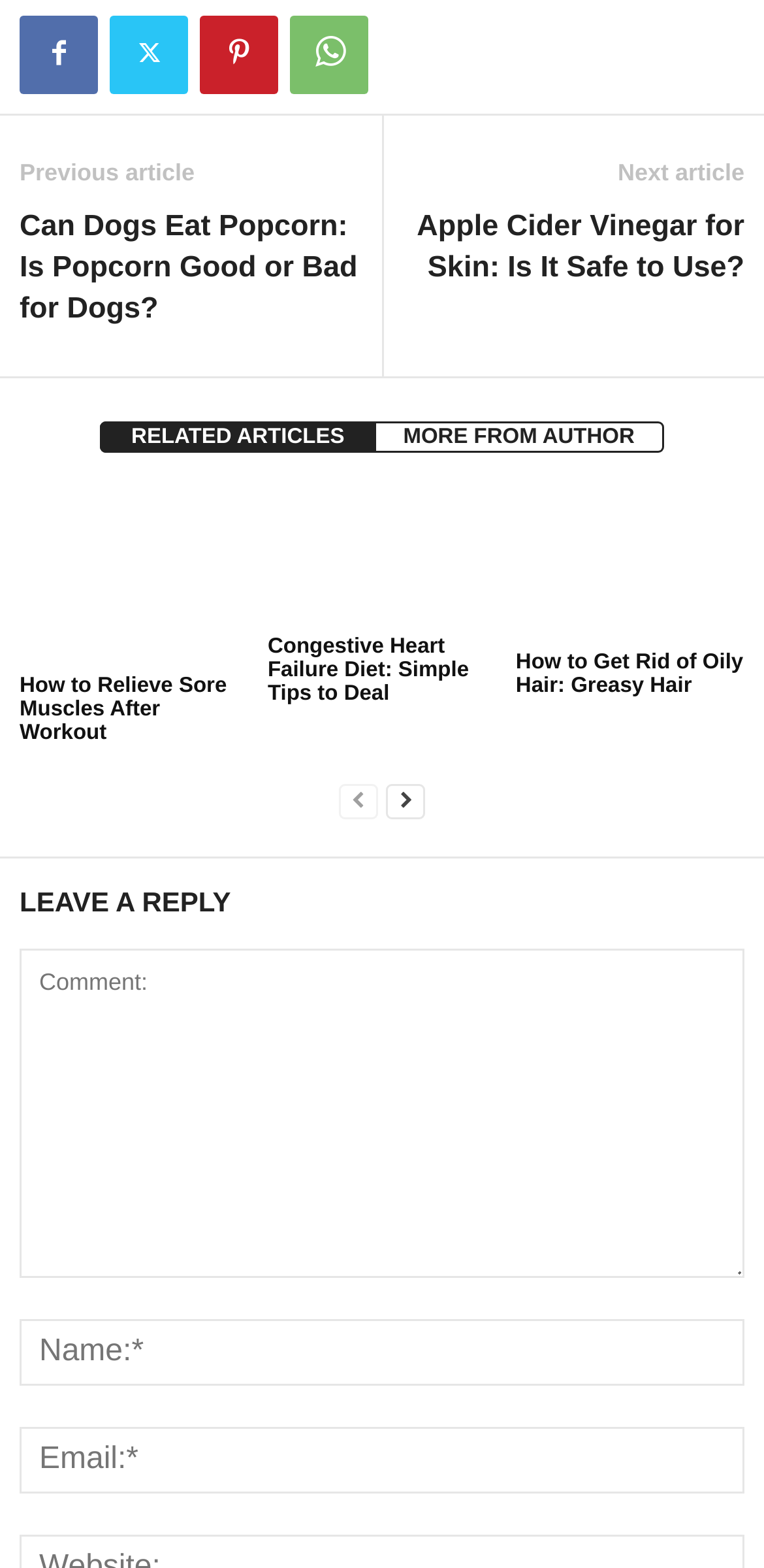Determine the bounding box coordinates of the region to click in order to accomplish the following instruction: "Search for how to relieve sore muscles after workout". Provide the coordinates as four float numbers between 0 and 1, specifically [left, top, right, bottom].

[0.026, 0.316, 0.325, 0.425]